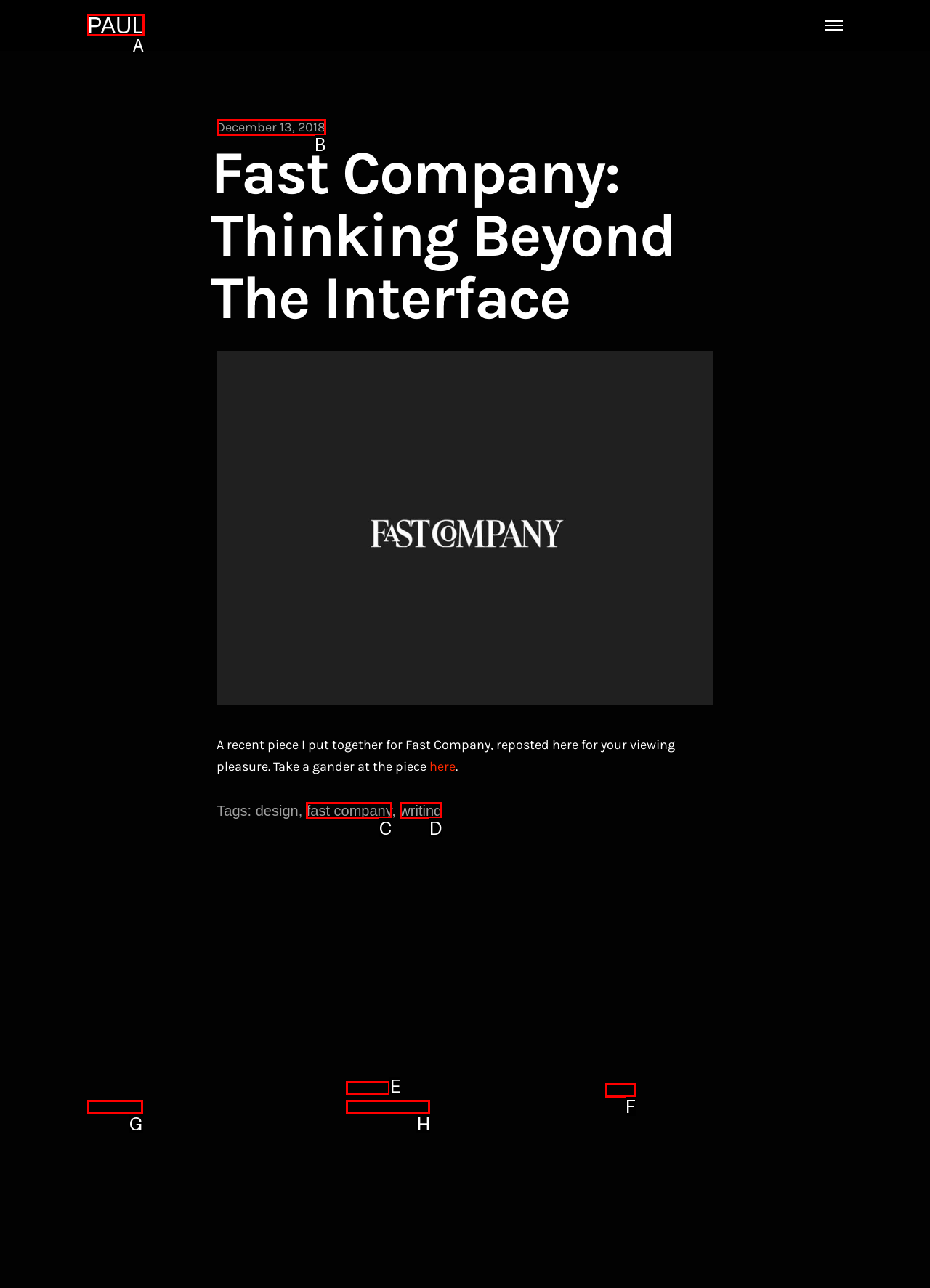Determine the HTML element to be clicked to complete the task: visit Paul's homepage. Answer by giving the letter of the selected option.

A